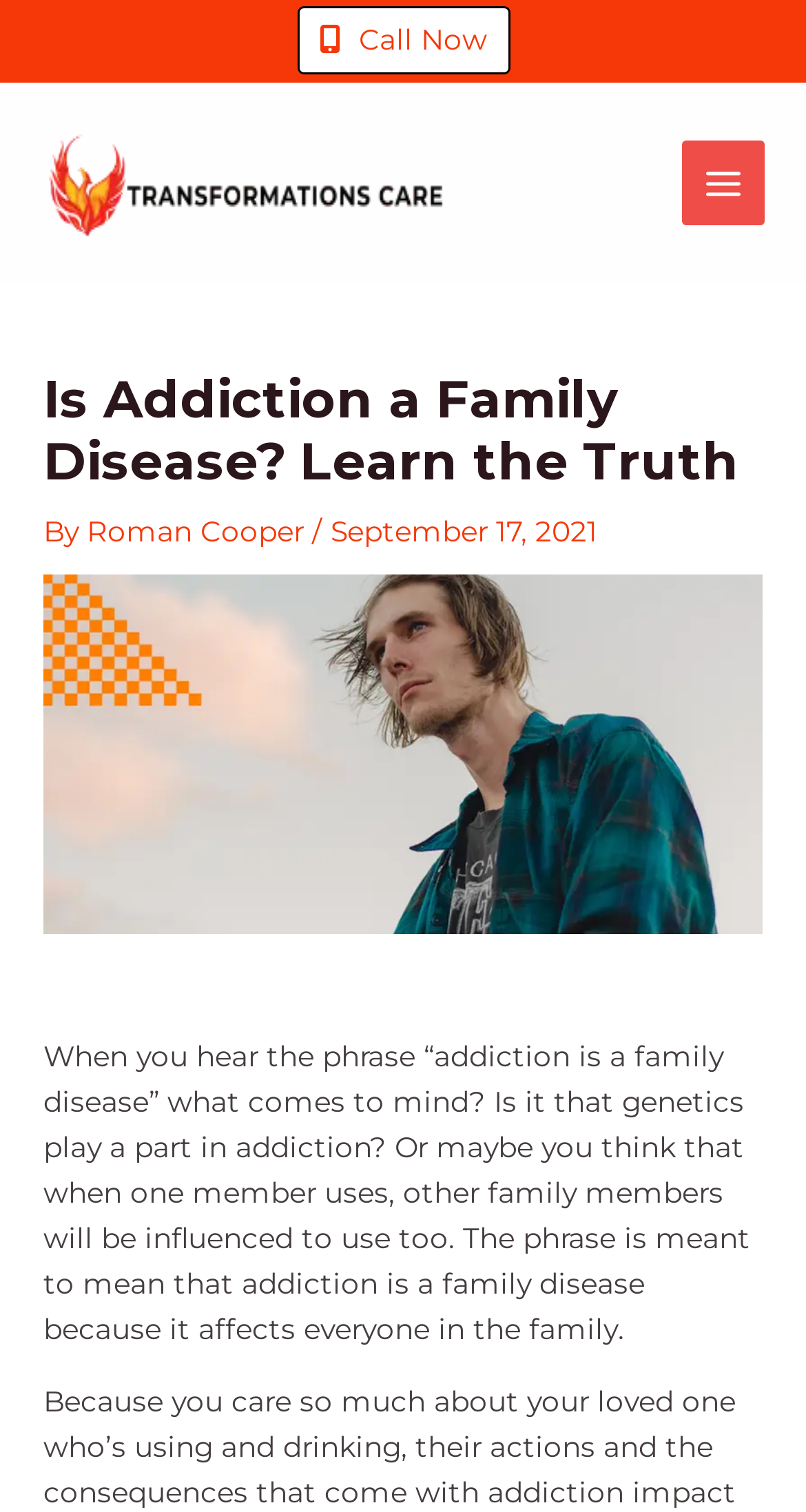Create a detailed description of the webpage's content and layout.

The webpage appears to be an article or blog post from Transformations Care, a rehabilitation center in the South Bay of California. At the top of the page, there is a logo of Transformations Care, accompanied by a "Call Now" link and a complementary section. 

On the top right corner, there is a "Main Menu" button. Below the logo, there is a header section that contains the title of the article, "Is Addiction a Family Disease? Learn the Truth", along with the author's name, "Roman Cooper", and the publication date, "September 17, 2021". 

The article's main content starts with an image related to rehab and an addicted loved one. The text that follows discusses the concept of "addiction is a family disease", exploring what this phrase means and how it affects family members.